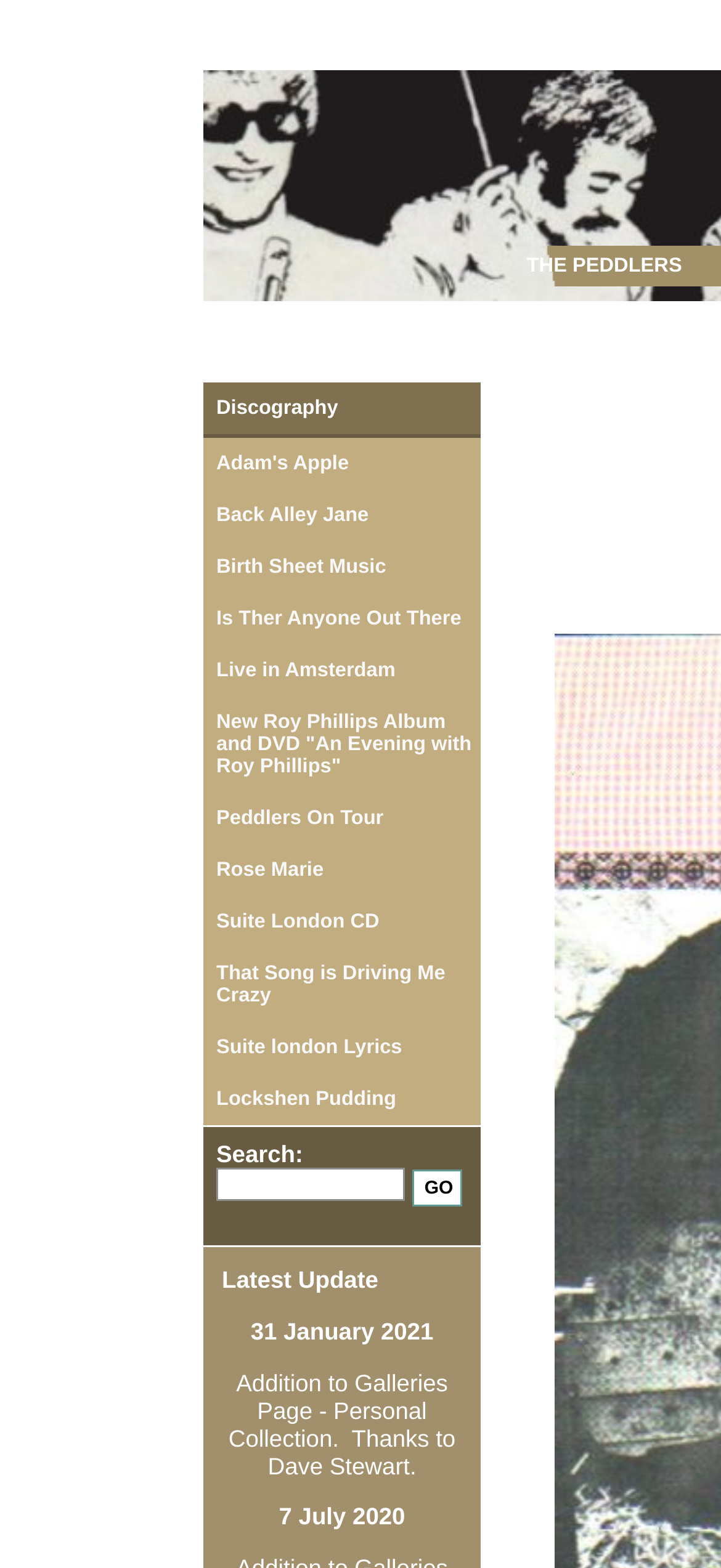Identify the bounding box for the described UI element: "Is Ther Anyone Out There".

[0.282, 0.378, 0.667, 0.411]